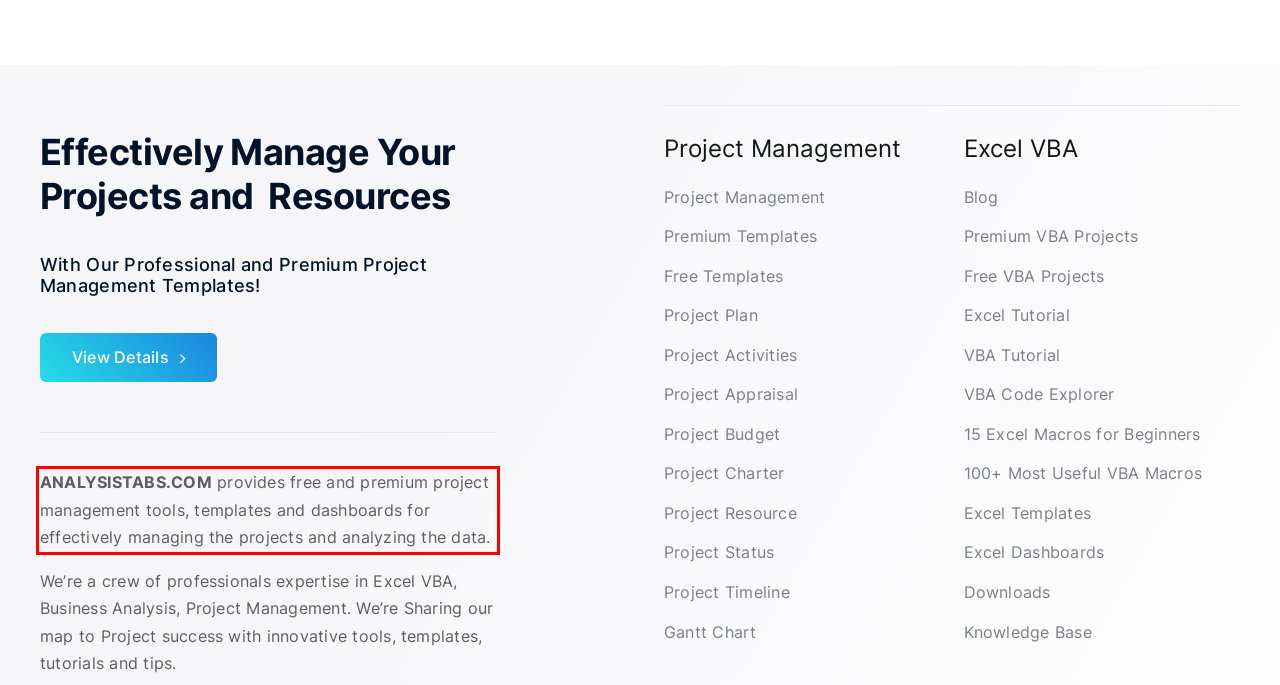View the screenshot of the webpage and identify the UI element surrounded by a red bounding box. Extract the text contained within this red bounding box.

ANALYSISTABS.COM provides free and premium project management tools, templates and dashboards for effectively managing the projects and analyzing the data.